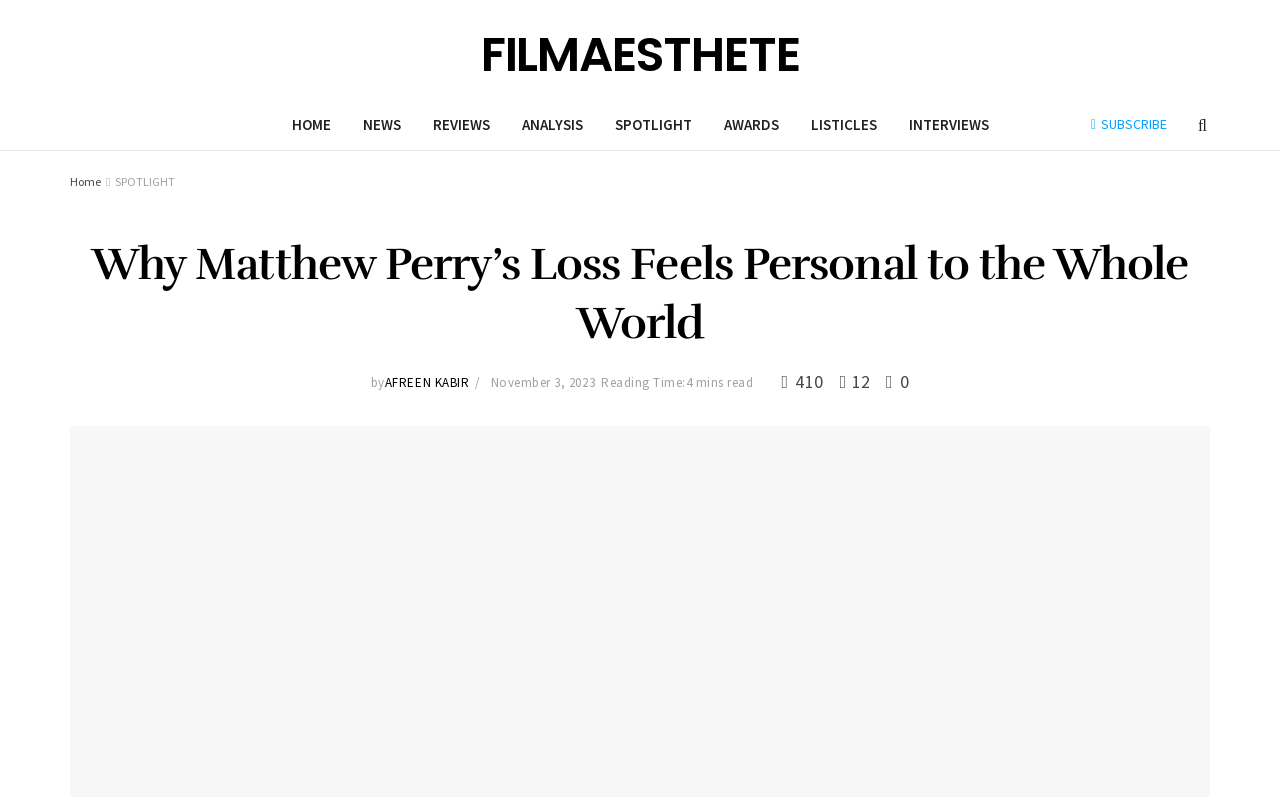Who is the author of the article?
Please respond to the question thoroughly and include all relevant details.

The author's name is mentioned in the article, next to the publication date, as 'by AFREEN KABIR'.